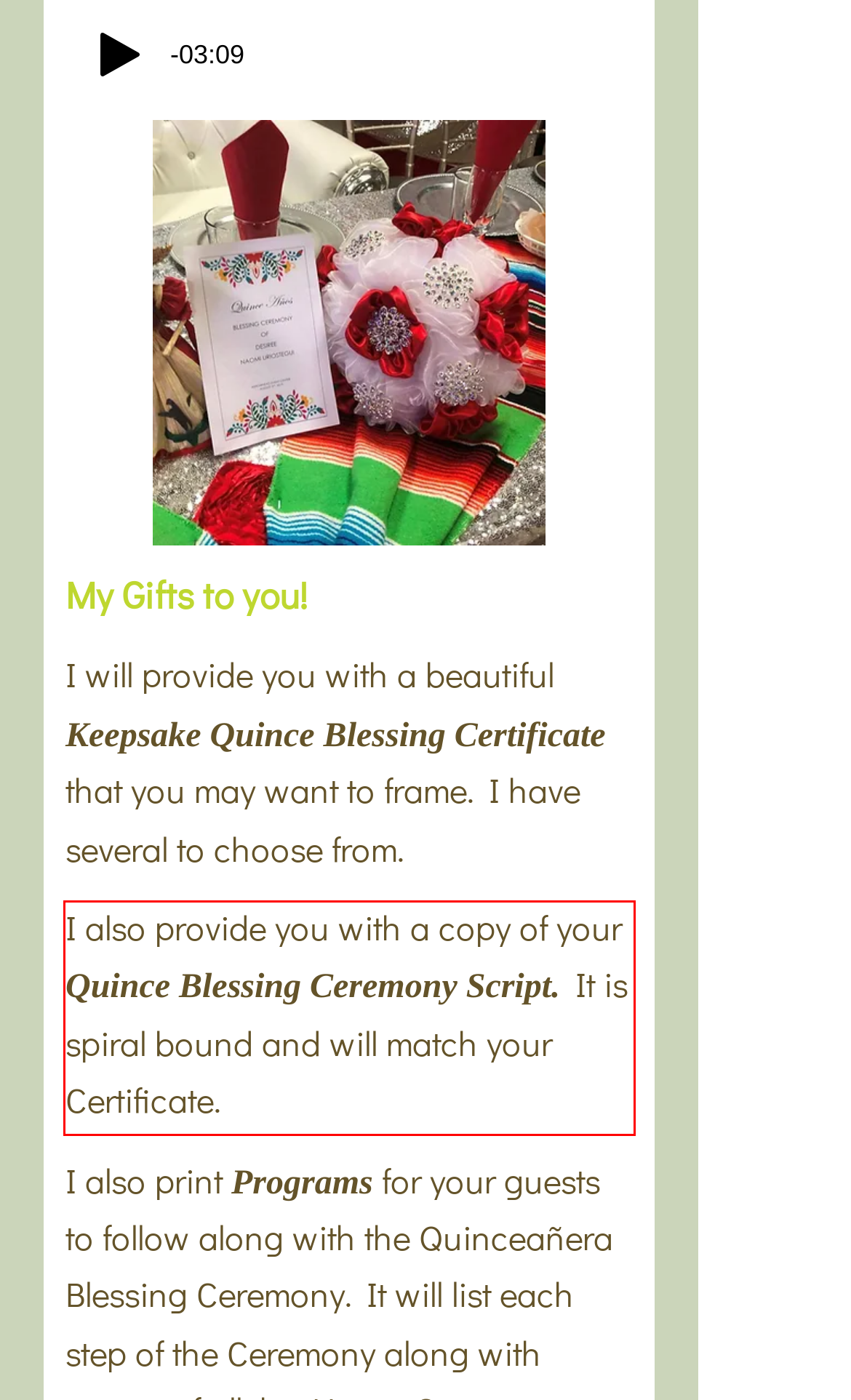You are provided with a screenshot of a webpage that includes a red bounding box. Extract and generate the text content found within the red bounding box.

I also provide you with a copy of your Quince Blessing Ceremony Script. It is spiral bound and will match your Certificate.